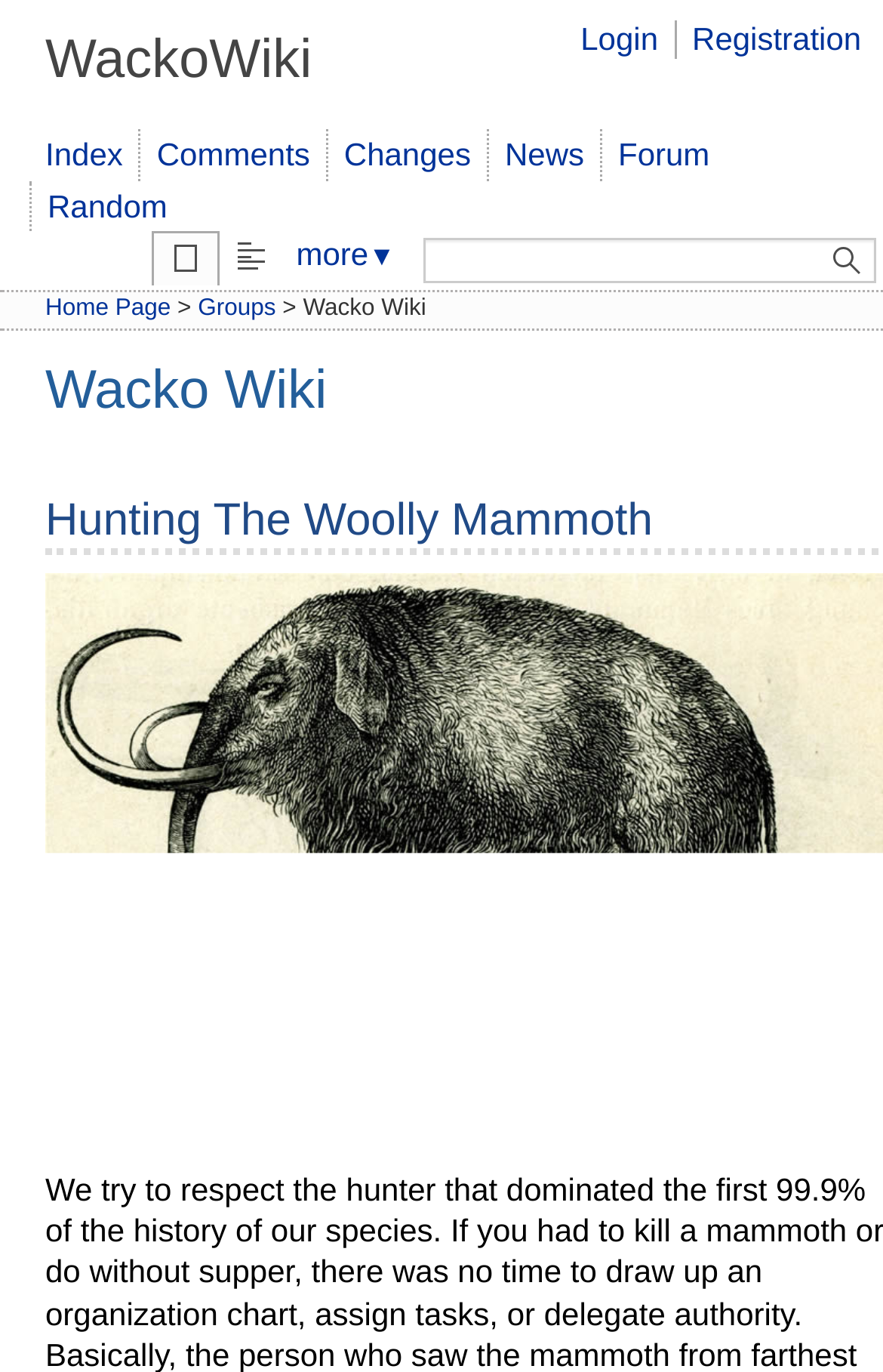What is the text above the 'Home Page' link?
Answer with a single word or short phrase according to what you see in the image.

Wacko Wiki